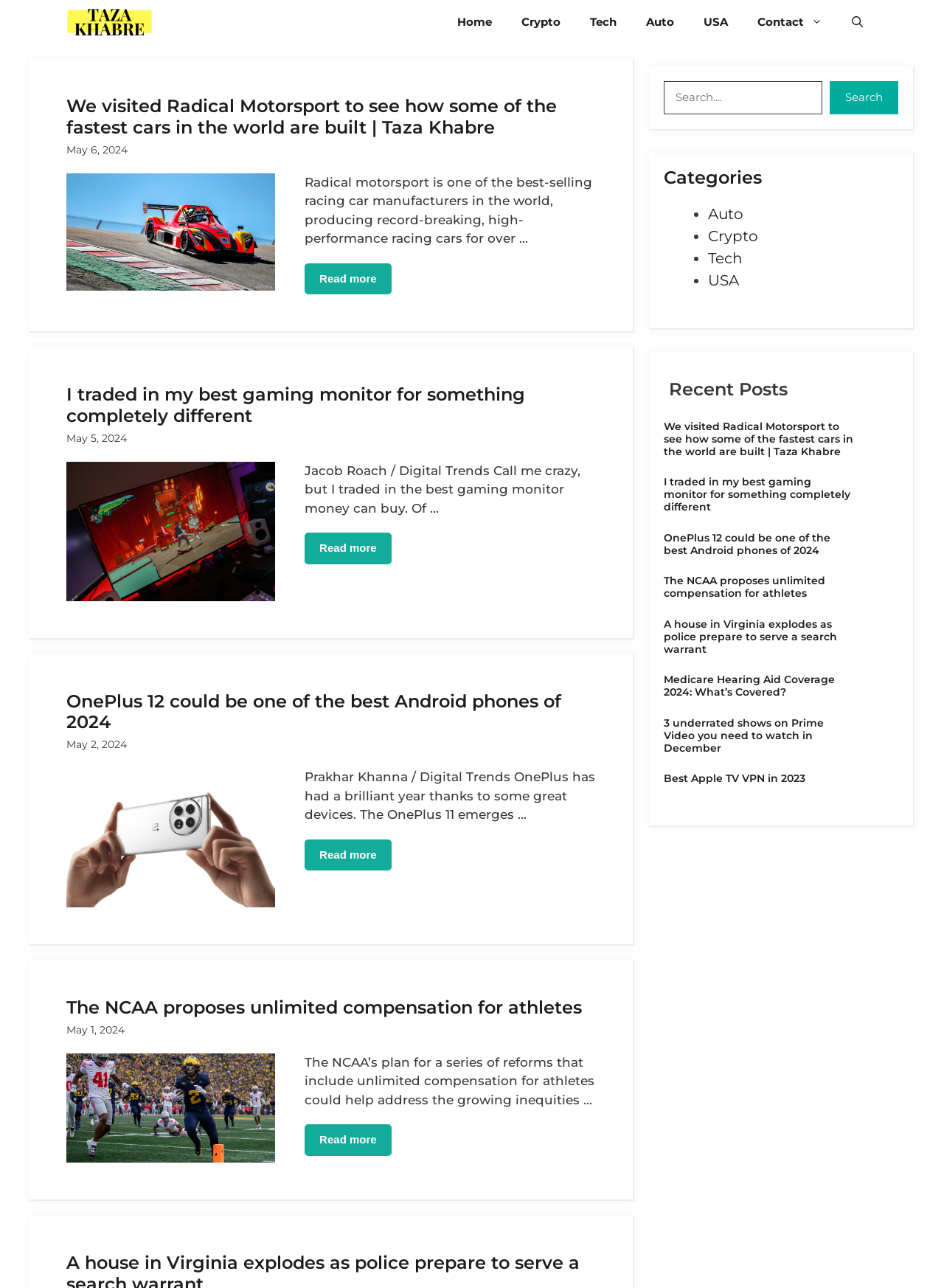Predict the bounding box coordinates of the area that should be clicked to accomplish the following instruction: "Click on the 'Home' link". The bounding box coordinates should consist of four float numbers between 0 and 1, i.e., [left, top, right, bottom].

[0.469, 0.0, 0.537, 0.034]